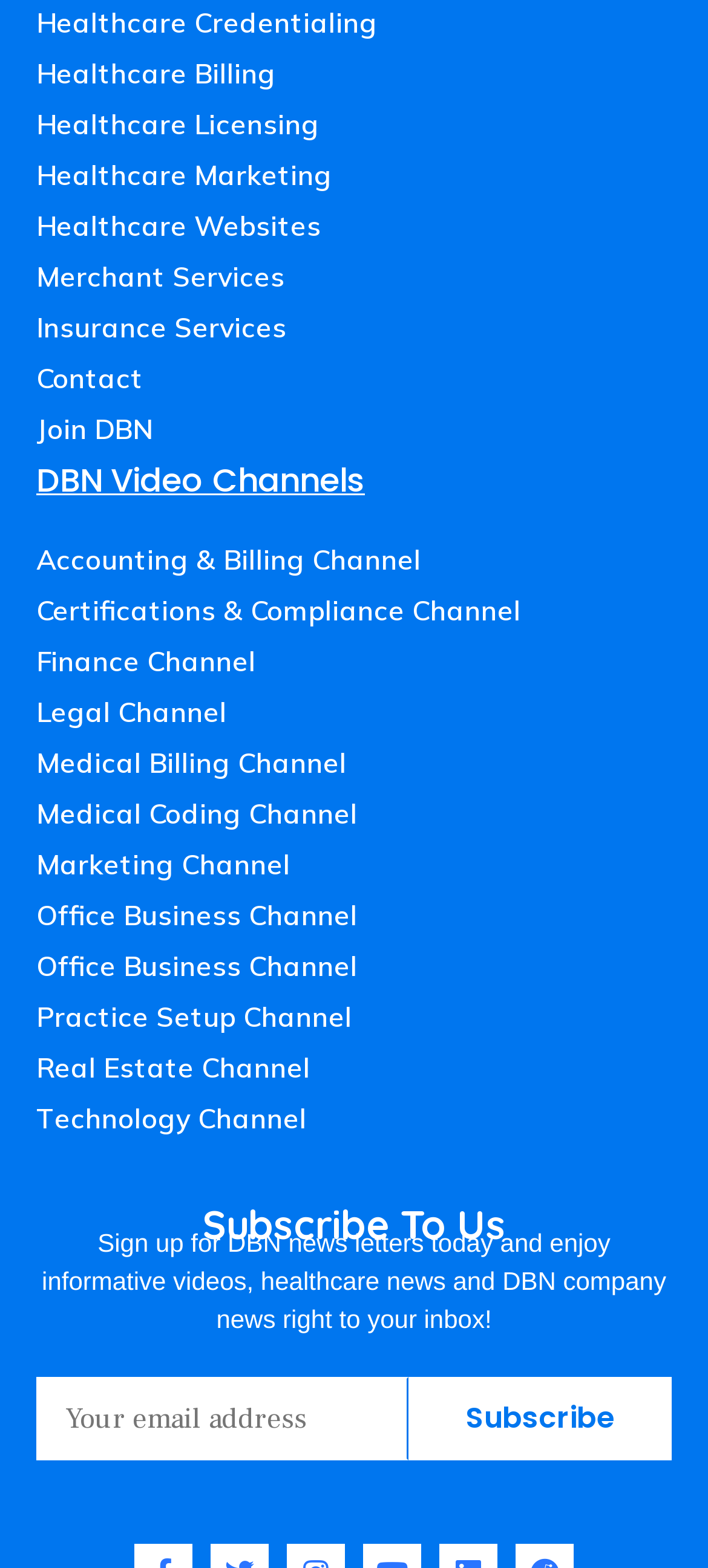Using the webpage screenshot and the element description Contact, determine the bounding box coordinates. Specify the coordinates in the format (top-left x, top-left y, bottom-right x, bottom-right y) with values ranging from 0 to 1.

[0.051, 0.226, 0.949, 0.258]